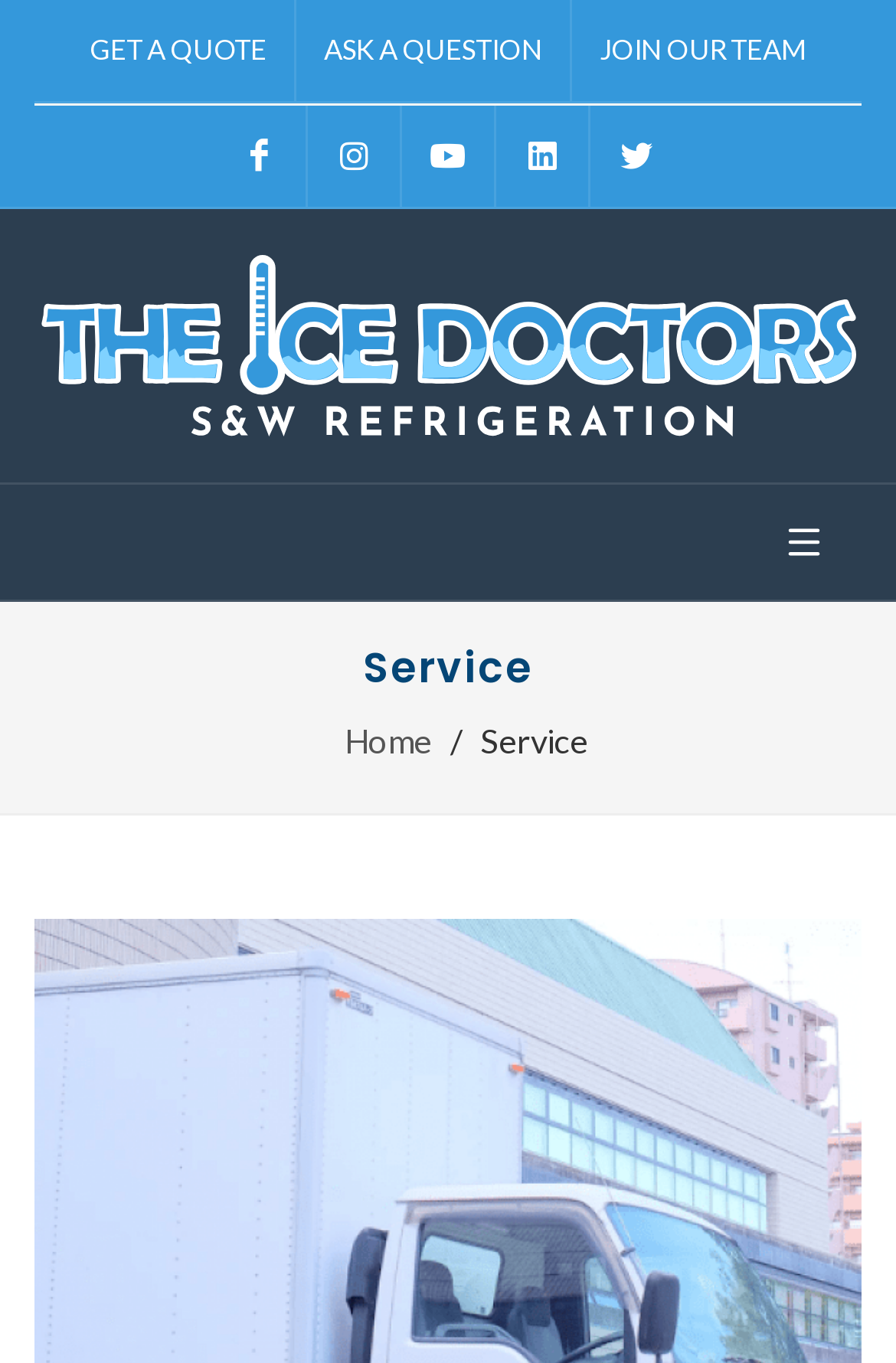Detail the various sections and features of the webpage.

The webpage is titled "Service" and has a prominent header with the same title. At the top of the page, there are three links aligned horizontally: "GET A QUOTE", "ASK A QUESTION", and "JOIN OUR TEAM". Below these links, there are five social media icons, including Facebook, Instagram, YouTube, LinkedIn, and Twitter, also aligned horizontally.

On the left side of the page, there is a logo "S & W Refrigeration -" with an accompanying image. To the right of the logo, there is a search bar with a placeholder text "Type & Hit Enter..".

At the bottom of the page, there is a link "Home" positioned near the center. Above the "Home" link, there is an image, but its content is not specified.